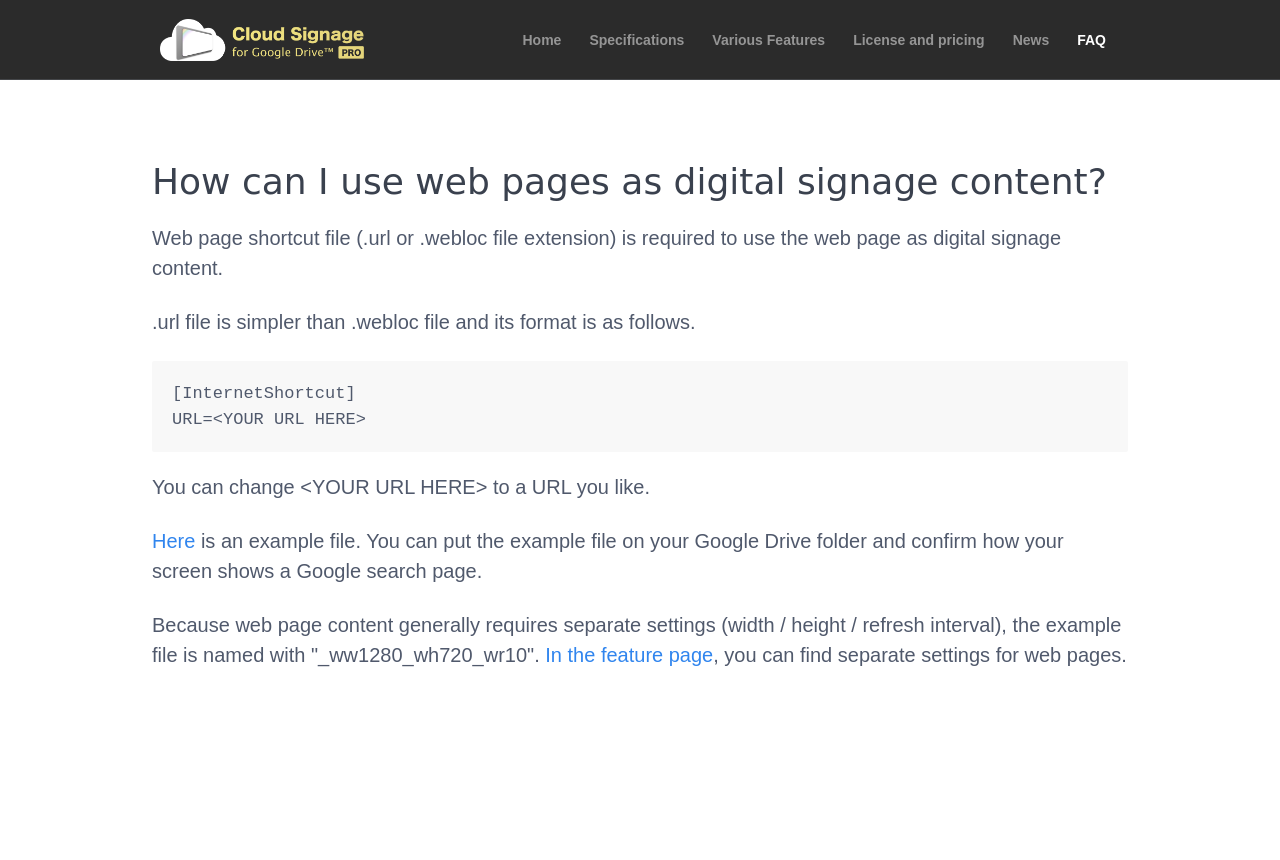Please pinpoint the bounding box coordinates for the region I should click to adhere to this instruction: "View Specifications".

[0.45, 0.026, 0.546, 0.067]